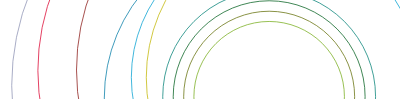List and describe all the prominent features within the image.

The image features a vibrant and artistic representation of concentric circles in various colors, resembling waves or arcs. These colorful lines create an engaging visual pattern, transitioning from darker to lighter shades, while overlapping gracefully to form a harmonious composition. The background is simple and unobtrusive, allowing the colors of the arcs to stand out prominently. This design could symbolize diversity, unity, or the interconnectedness of concepts, making it a visually appealing element in the overall context of the webpage.